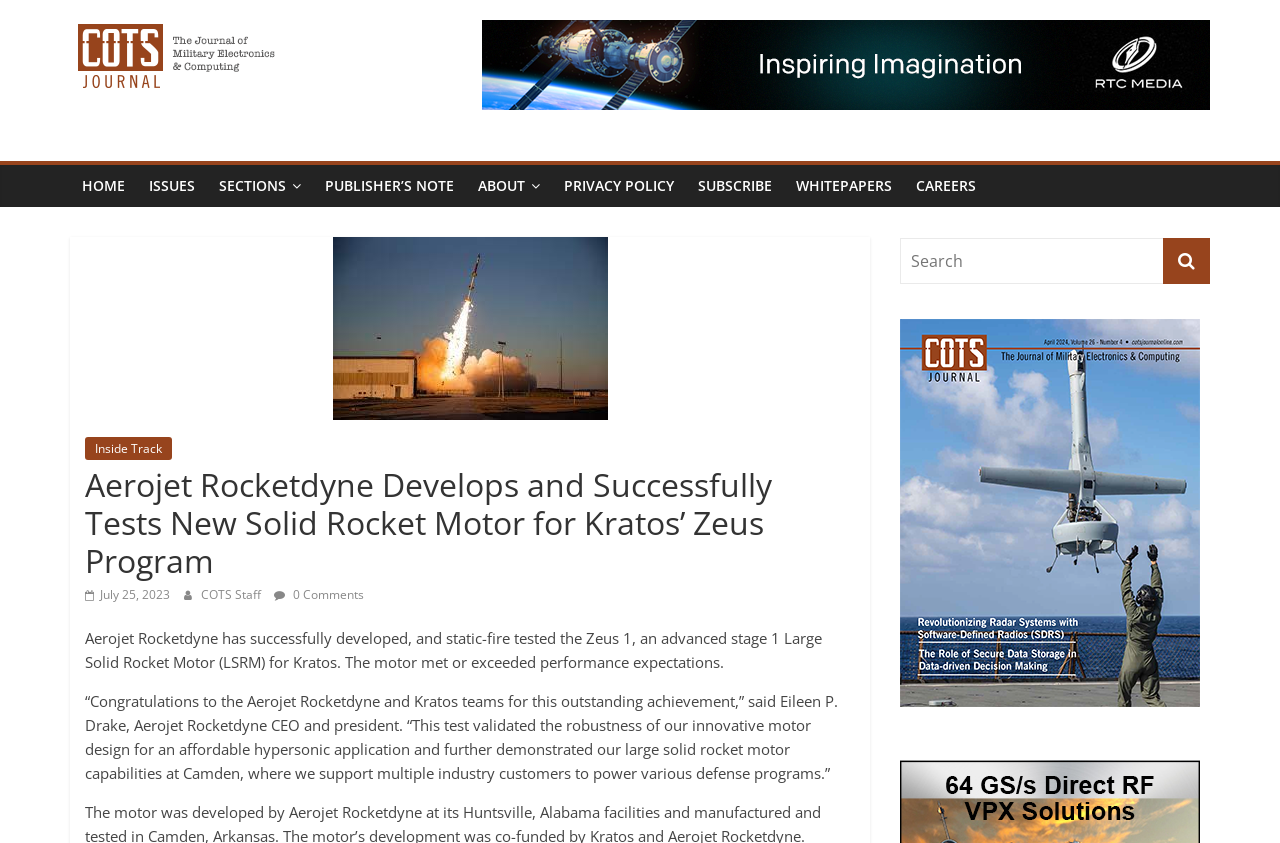Respond with a single word or phrase for the following question: 
How many comments are there on the article?

0 Comments